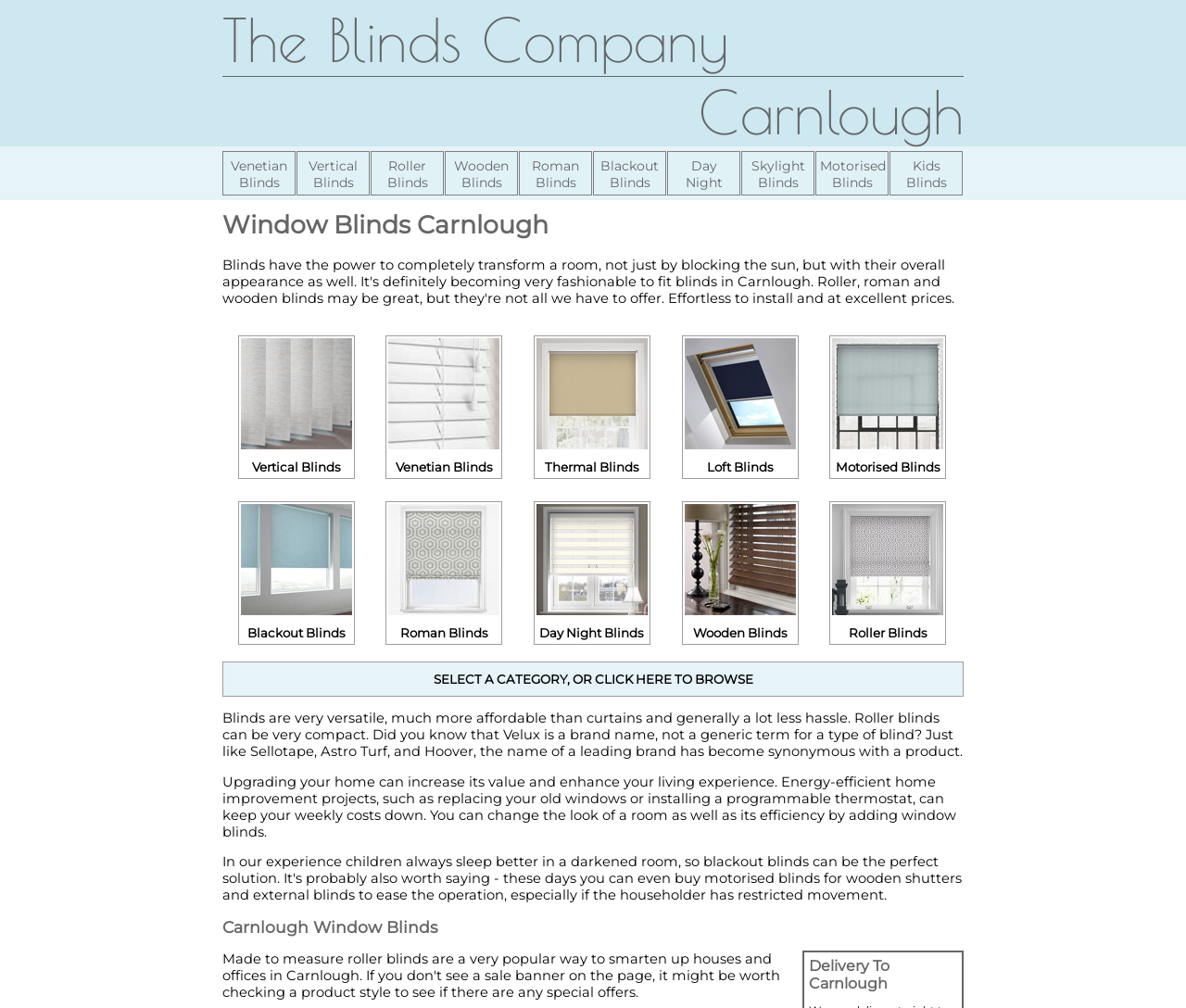What is the location where the company delivers its products?
Please provide a comprehensive and detailed answer to the question.

The webpage has a heading 'Delivery To Carnlough' and also mentions 'Window Blinds in Carnlough' and 'Carnlough Window Blinds', indicating that the company delivers its products to Carnlough.